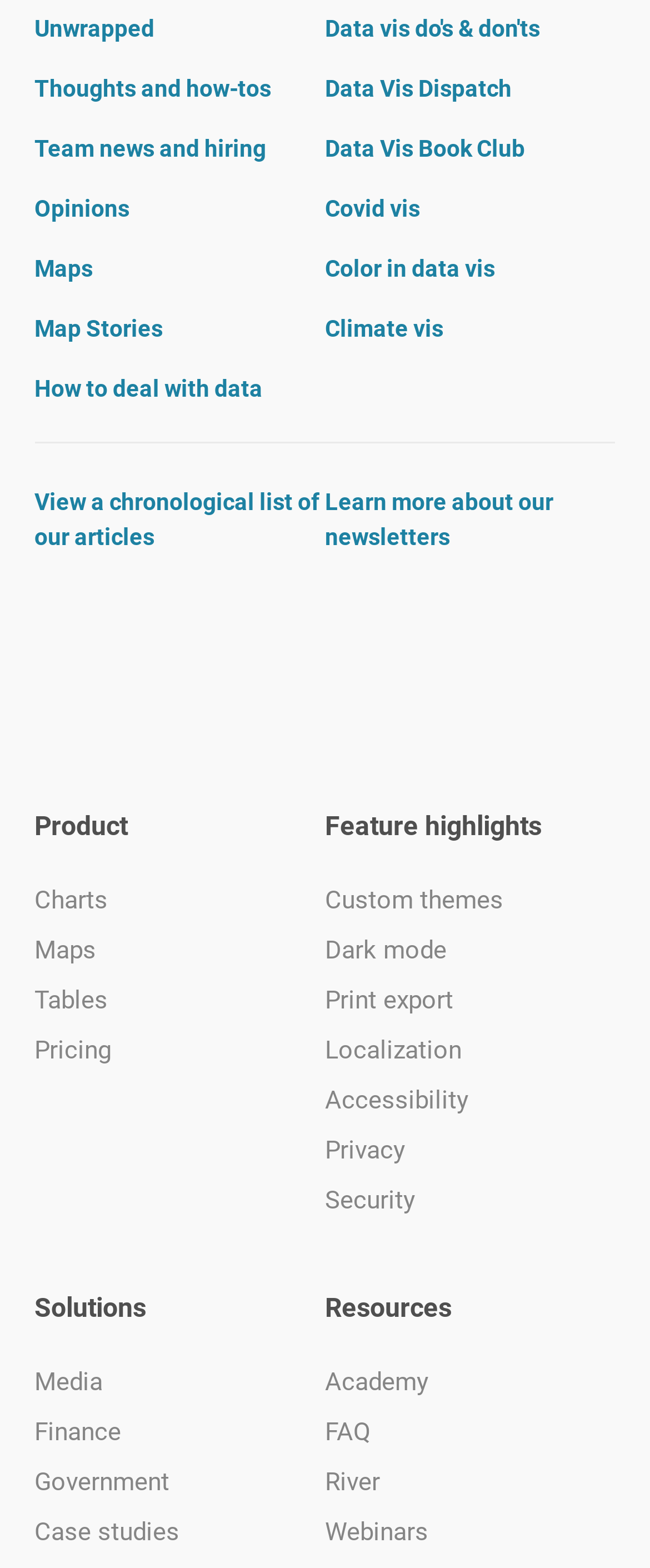Please identify the bounding box coordinates of the element that needs to be clicked to perform the following instruction: "Learn more about newsletters".

[0.5, 0.312, 0.851, 0.353]